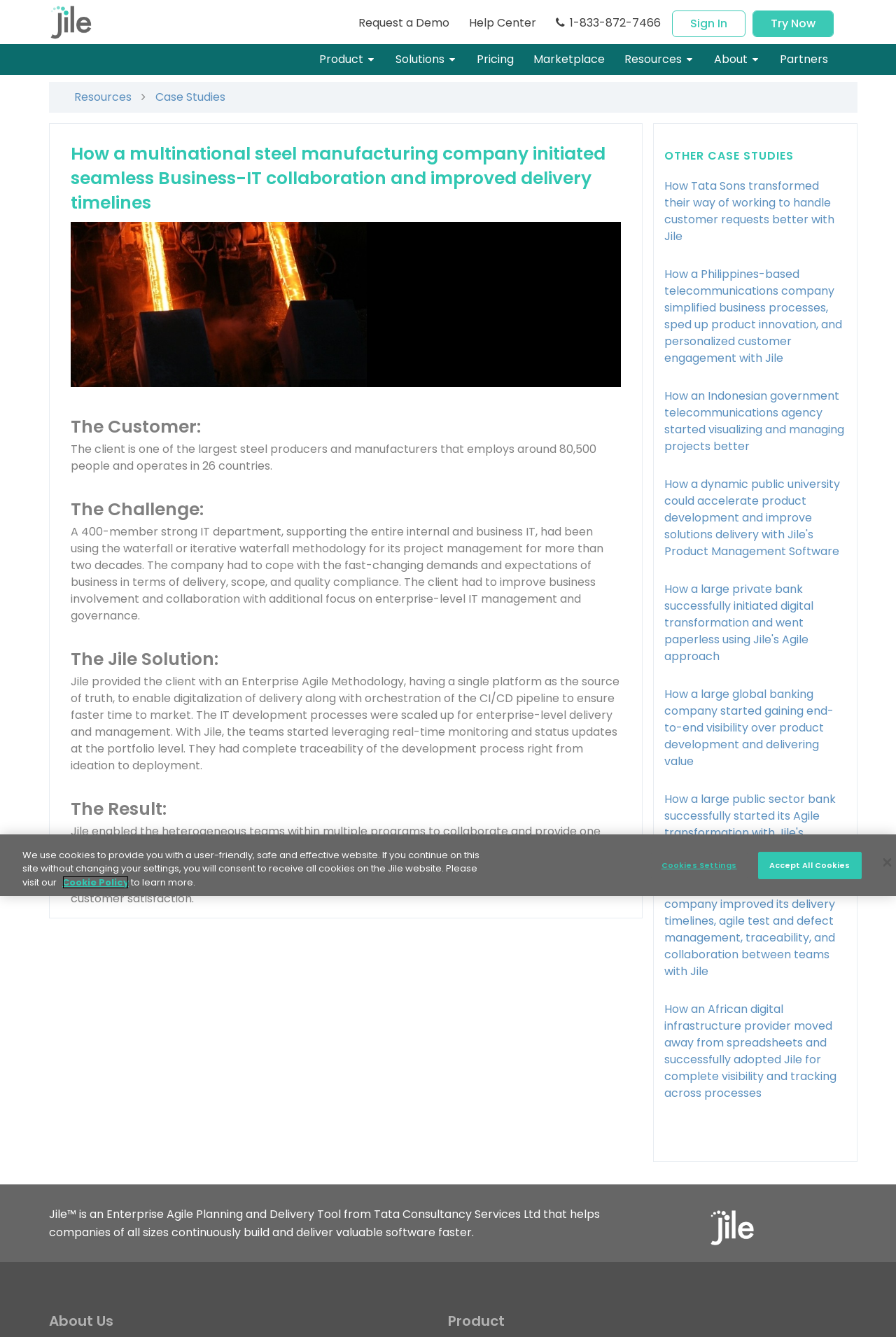Determine the bounding box coordinates of the clickable region to carry out the instruction: "Click on the 'How Tata Sons transformed their way of working to handle customer requests better with Jile' link".

[0.741, 0.133, 0.931, 0.183]